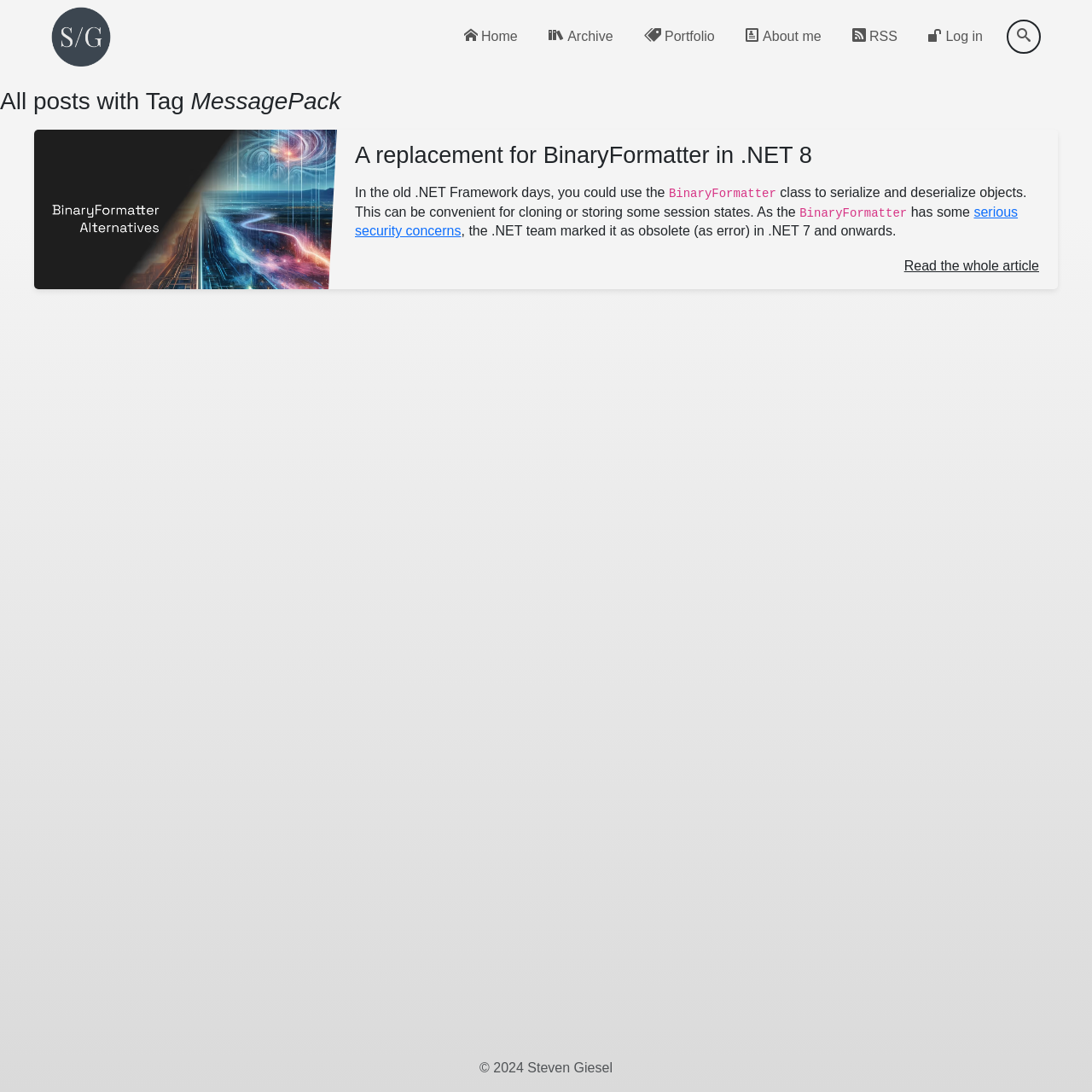Can you determine the bounding box coordinates of the area that needs to be clicked to fulfill the following instruction: "Go to the home page"?

[0.418, 0.018, 0.48, 0.049]